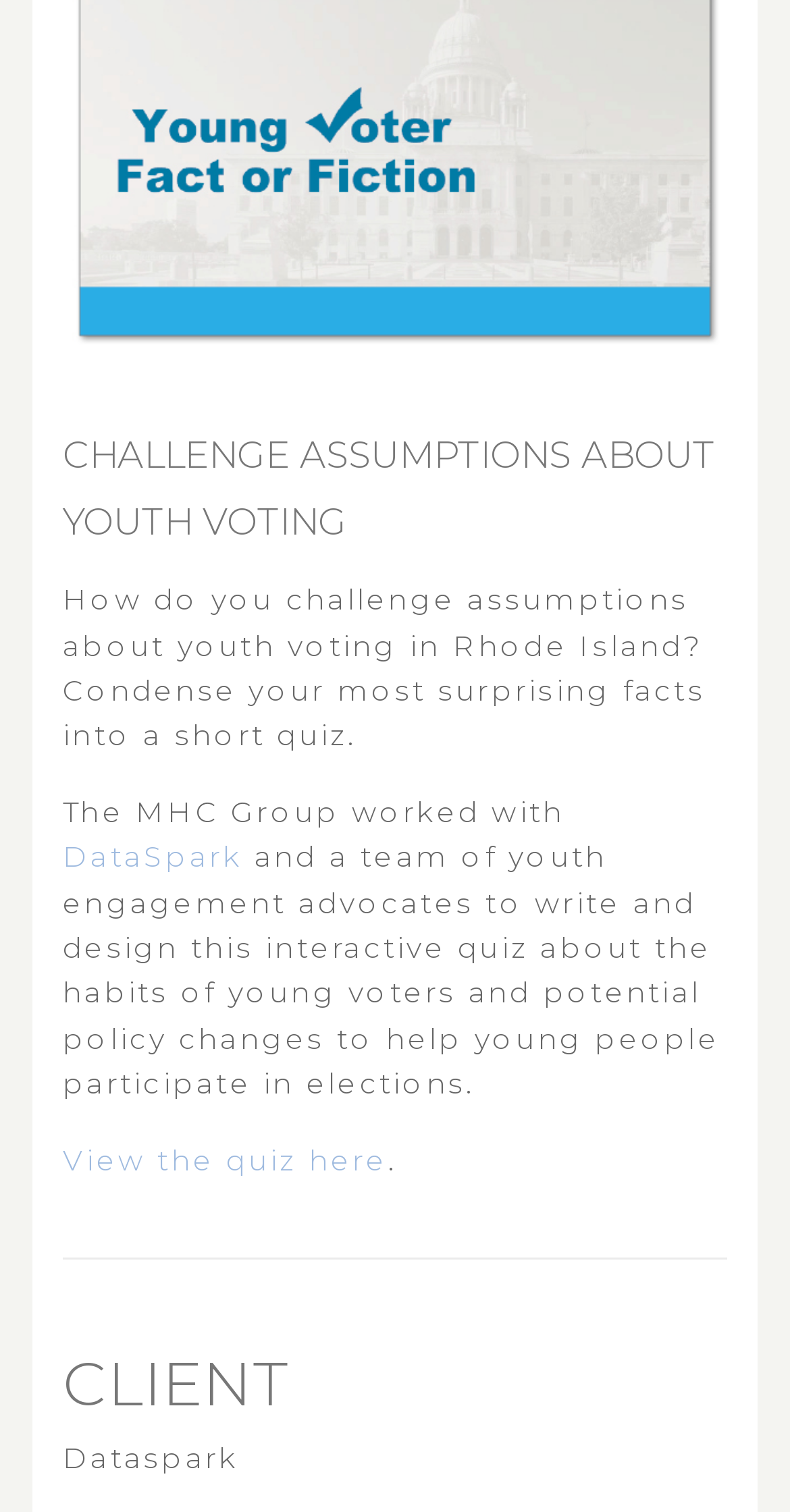Give a one-word or phrase response to the following question: What is the name of the client?

DataSpark